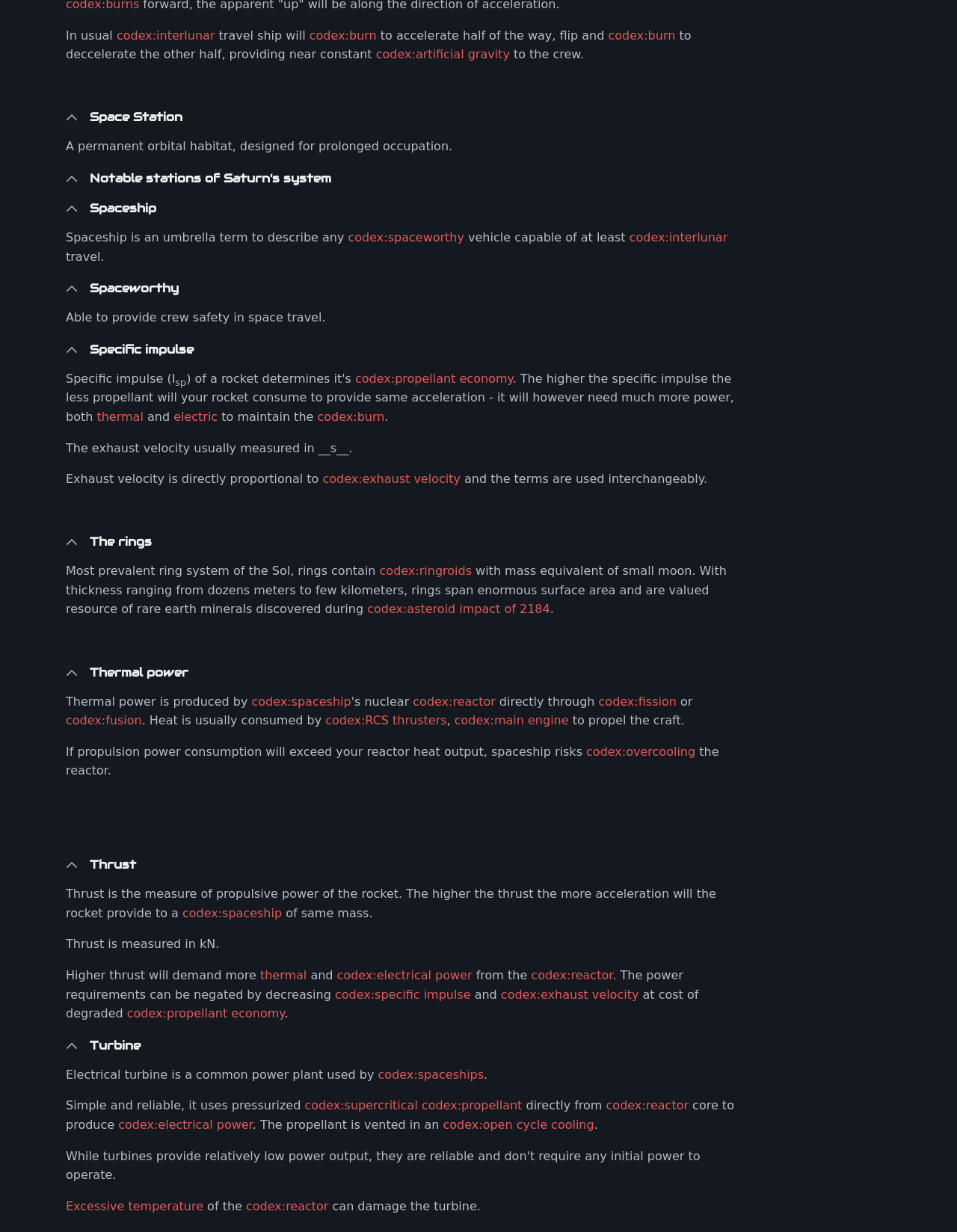Identify the bounding box coordinates of the area that should be clicked in order to complete the given instruction: "Explore the rings". The bounding box coordinates should be four float numbers between 0 and 1, i.e., [left, top, right, bottom].

[0.094, 0.434, 0.769, 0.446]